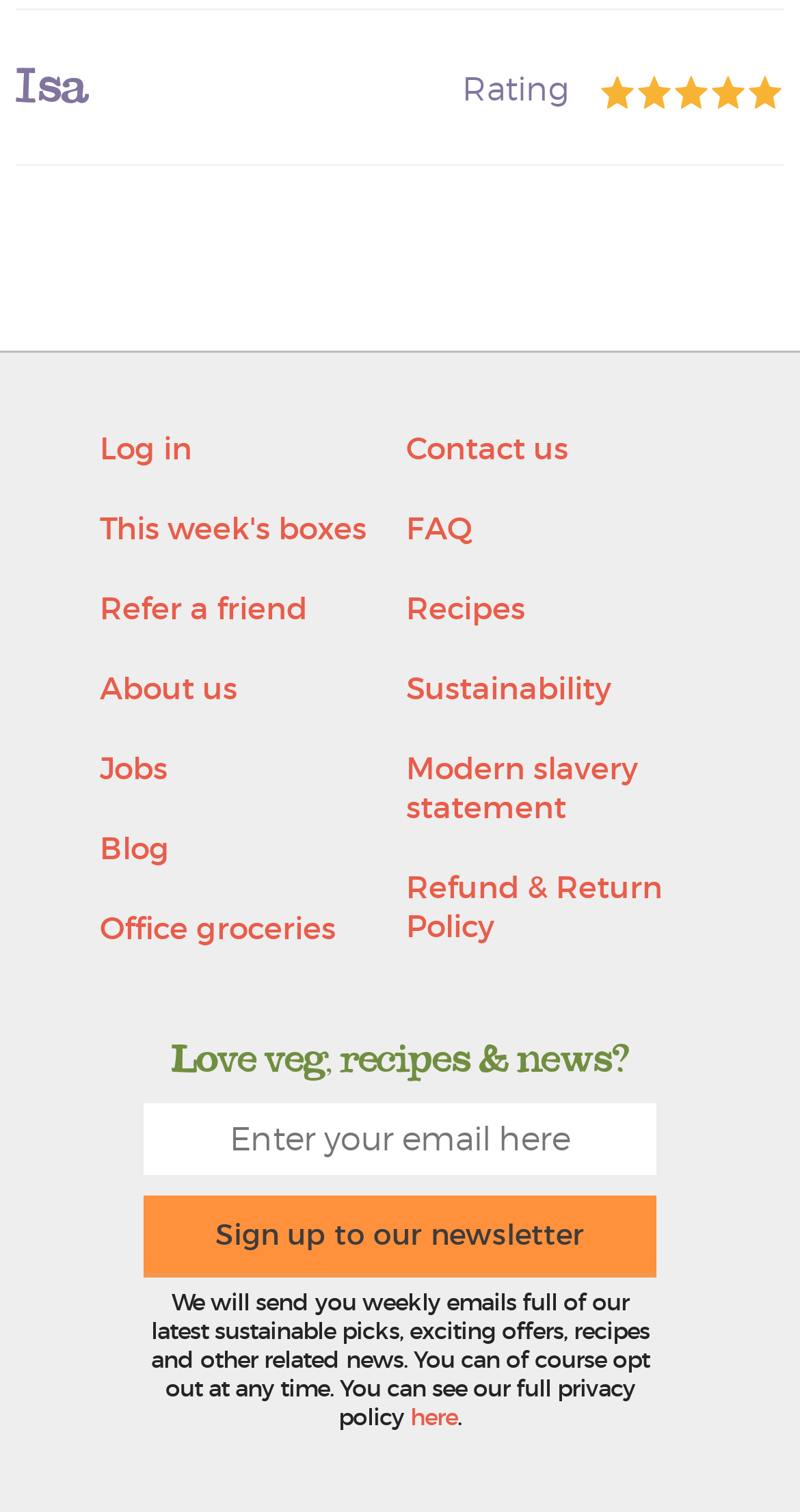Determine the bounding box coordinates of the element that should be clicked to execute the following command: "Read about us".

[0.125, 0.442, 0.297, 0.468]